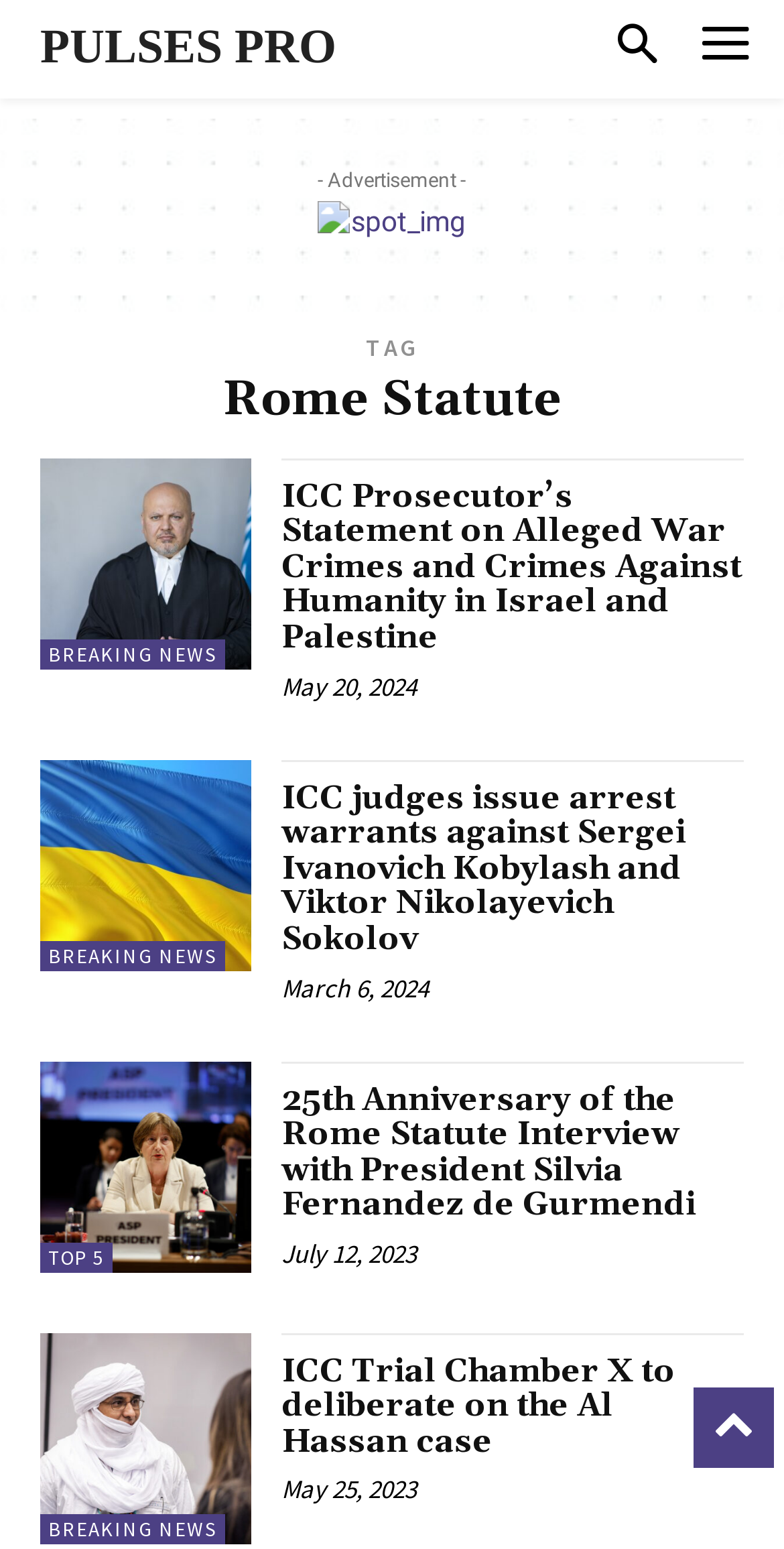Identify the coordinates of the bounding box for the element that must be clicked to accomplish the instruction: "View ICC judges issue arrest warrants against Sergei Ivanovich Kobylash and Viktor Nikolayevich Sokolov".

[0.051, 0.49, 0.321, 0.626]